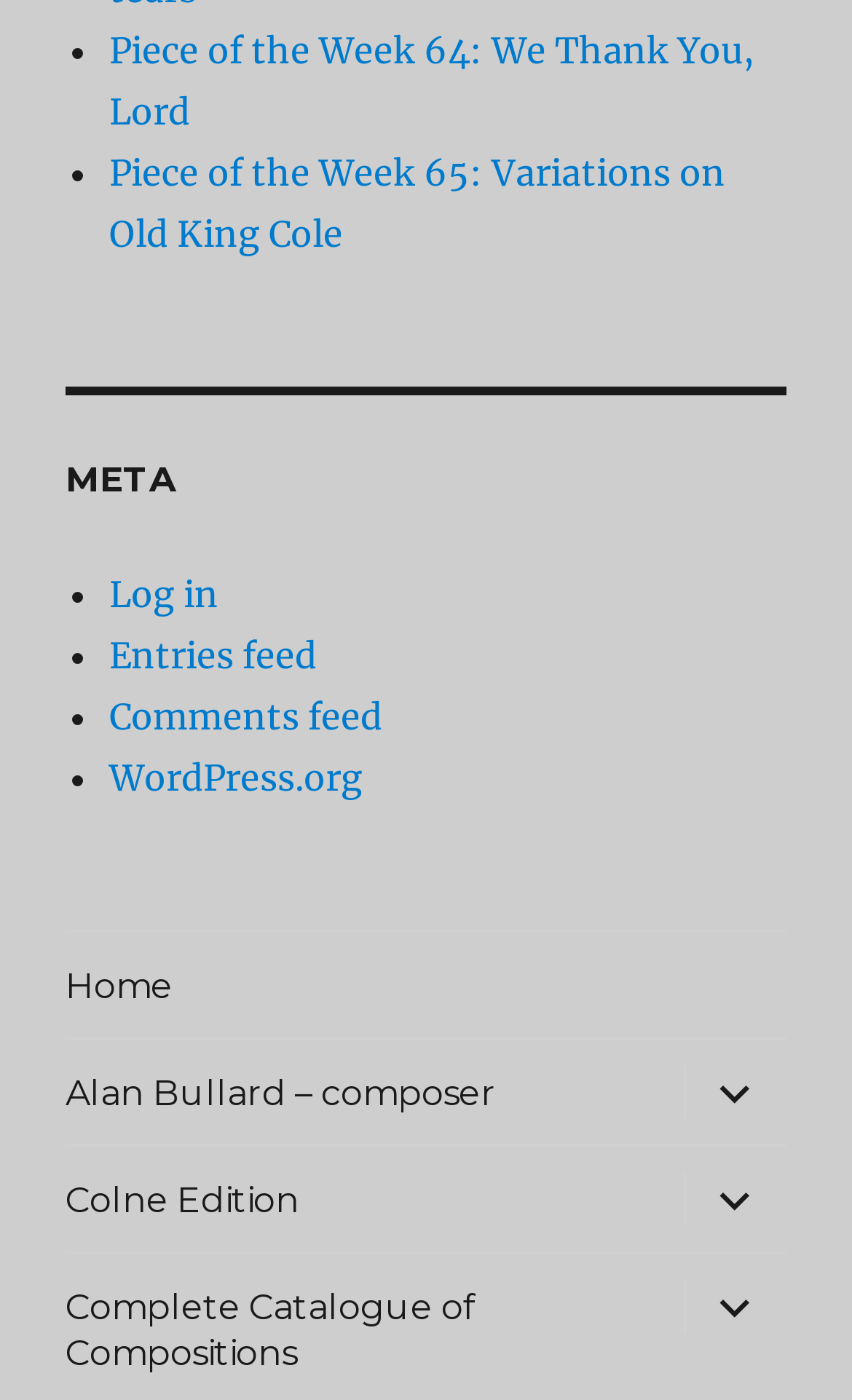Can you specify the bounding box coordinates for the region that should be clicked to fulfill this instruction: "Click on Piece of the Week 64".

[0.128, 0.021, 0.885, 0.096]